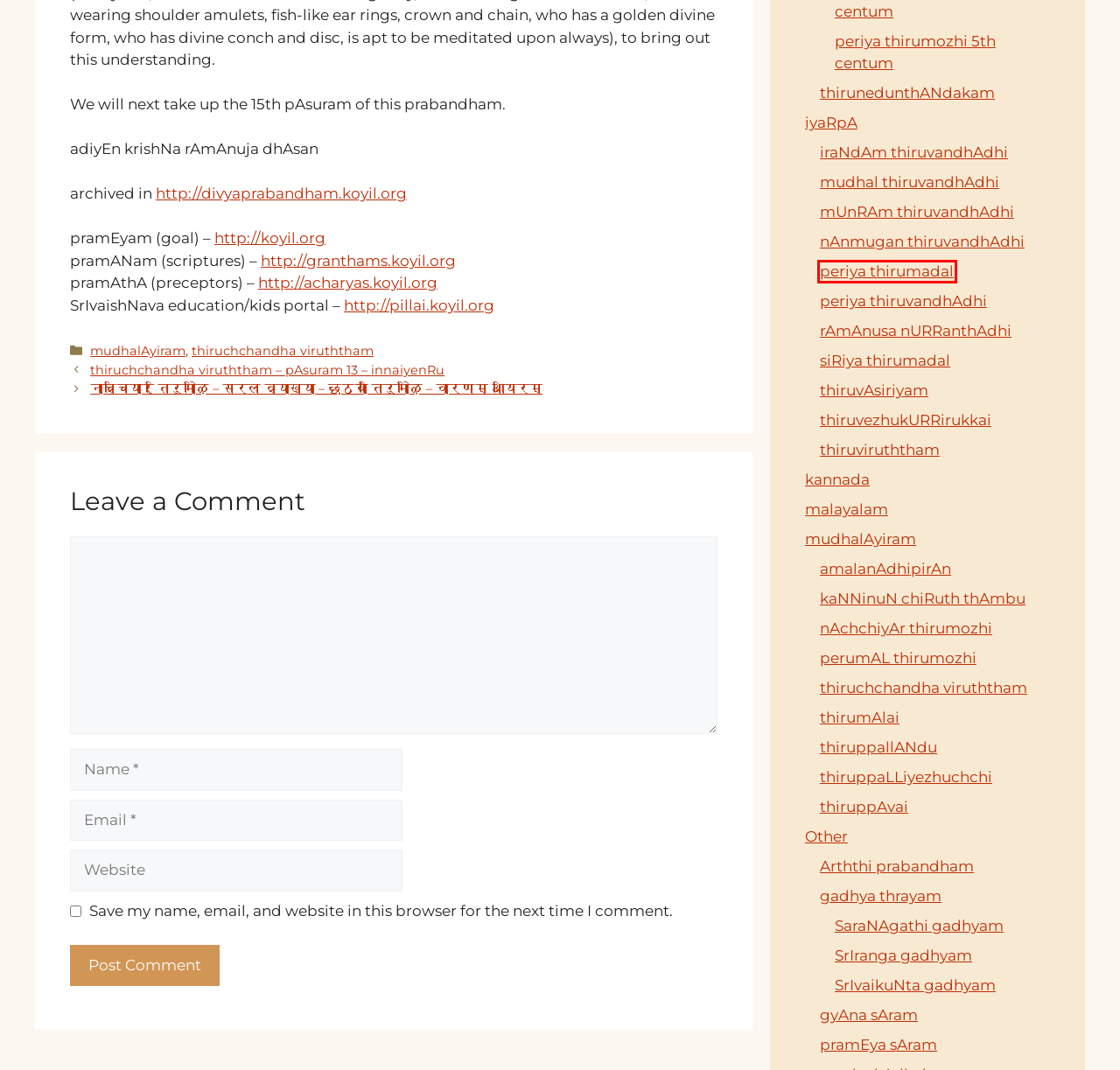Observe the webpage screenshot and focus on the red bounding box surrounding a UI element. Choose the most appropriate webpage description that corresponds to the new webpage after clicking the element in the bounding box. Here are the candidates:
A. नाच्चियार् तिरुमोऴि – सरल व्याख्या – छठवां तिरुमोऴि – वारणम् आयिरम् – KOYIL
B. periya thirumadal – KOYIL
C. thirunedunthANdakam – KOYIL
D. thiruviruththam – KOYIL
E. Other – KOYIL
F. periya thirumozhi 5th centum – KOYIL
G. thiruppAvai – KOYIL
H. rAmAnusa nURRanthAdhi – KOYIL

B